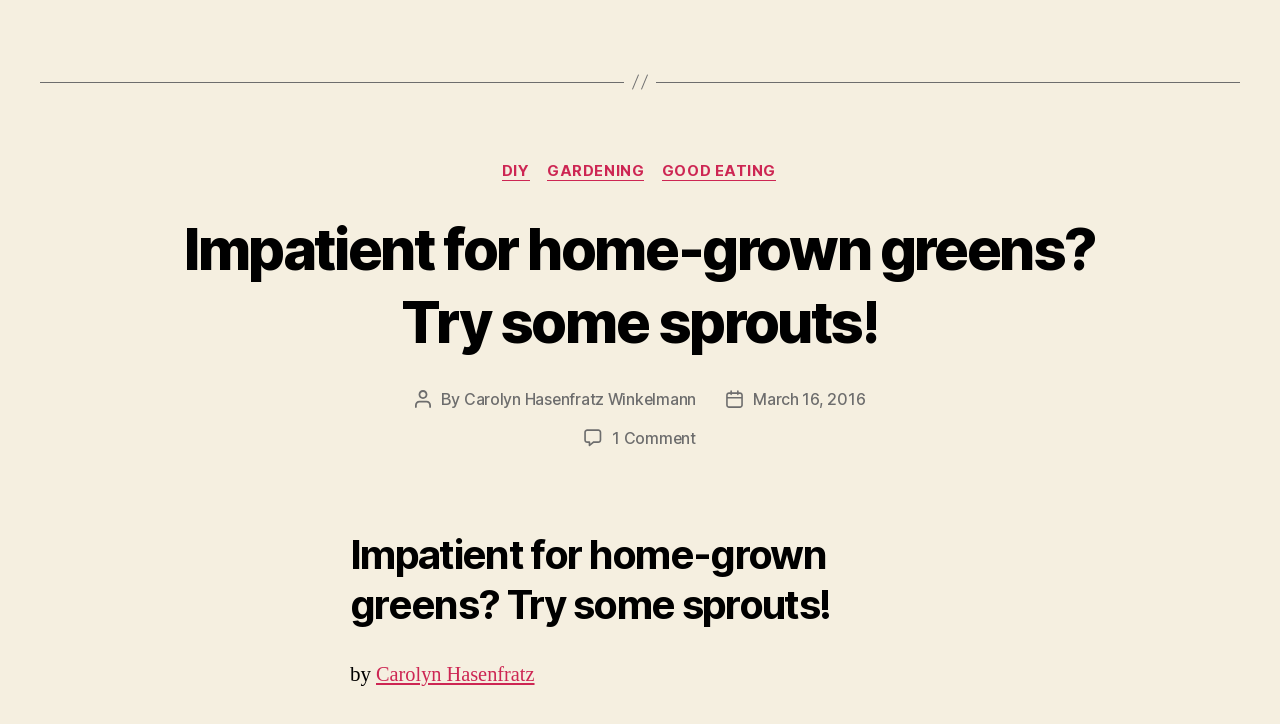Identify the bounding box for the described UI element: "Daylily".

[0.472, 0.059, 0.509, 0.087]